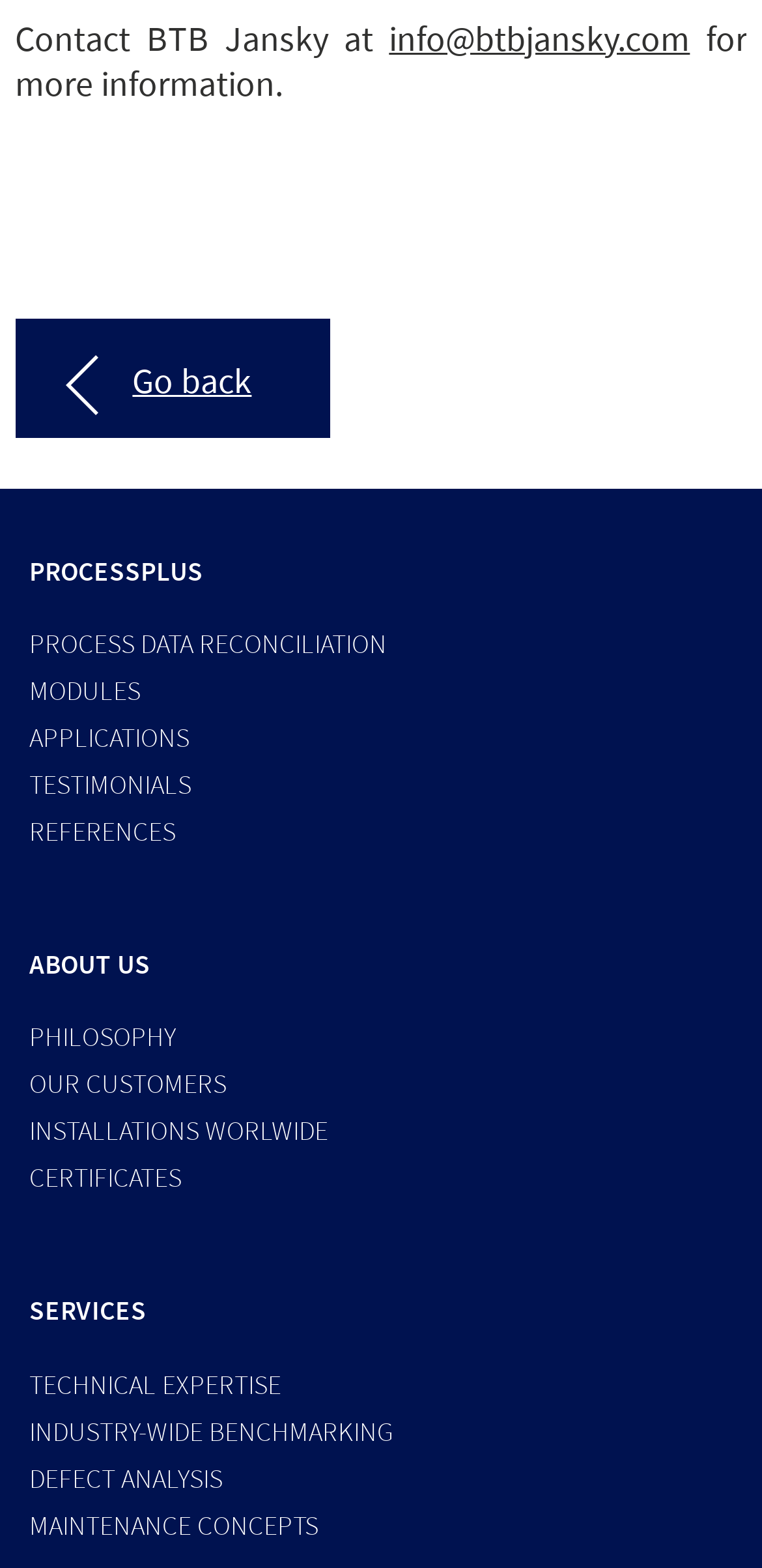Locate the bounding box coordinates of the clickable region to complete the following instruction: "Contact BTB Jansky for more information."

[0.511, 0.01, 0.905, 0.038]